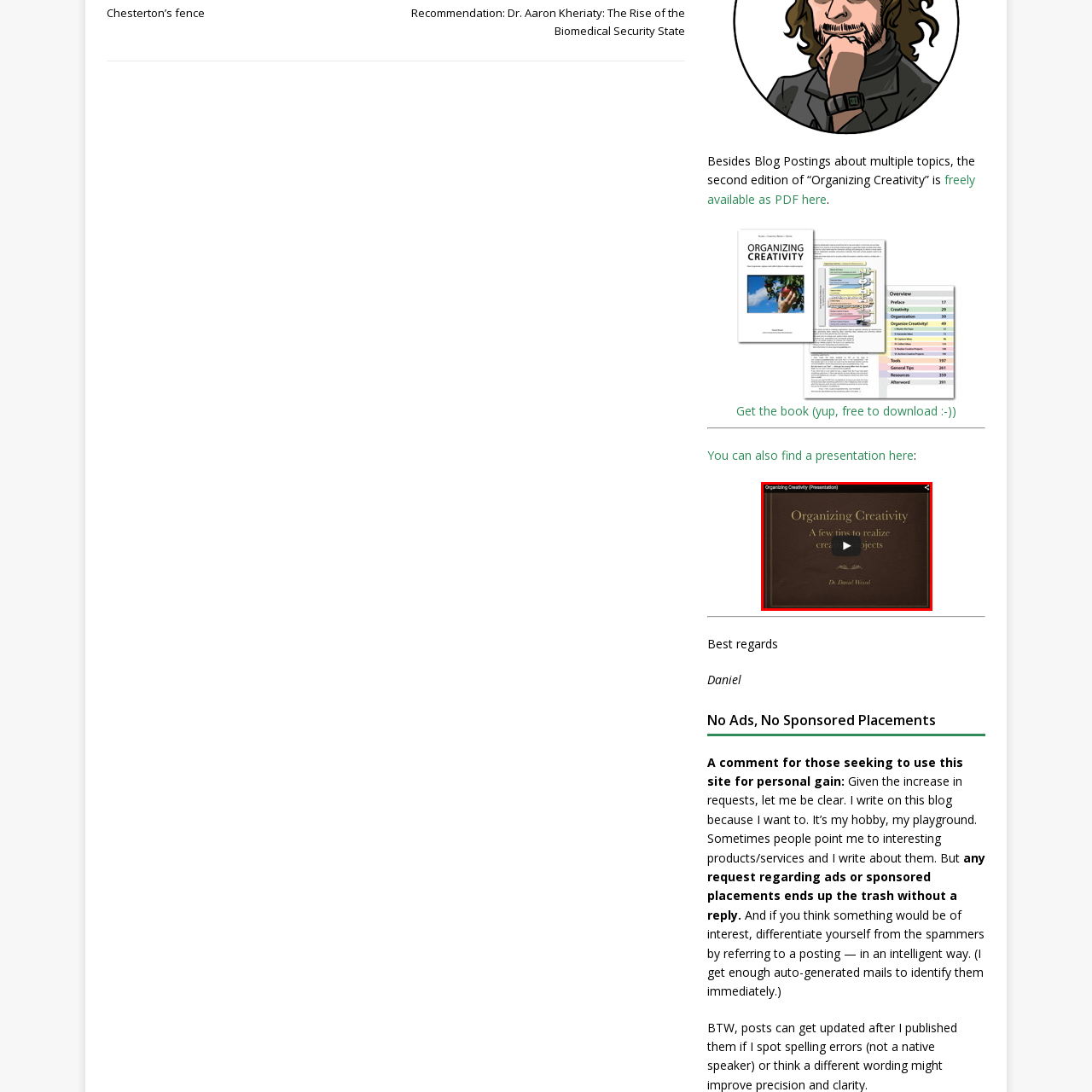Direct your attention to the red-outlined image and answer the question in a word or phrase: What is the purpose of the play button in the center?

To guide viewers through the video